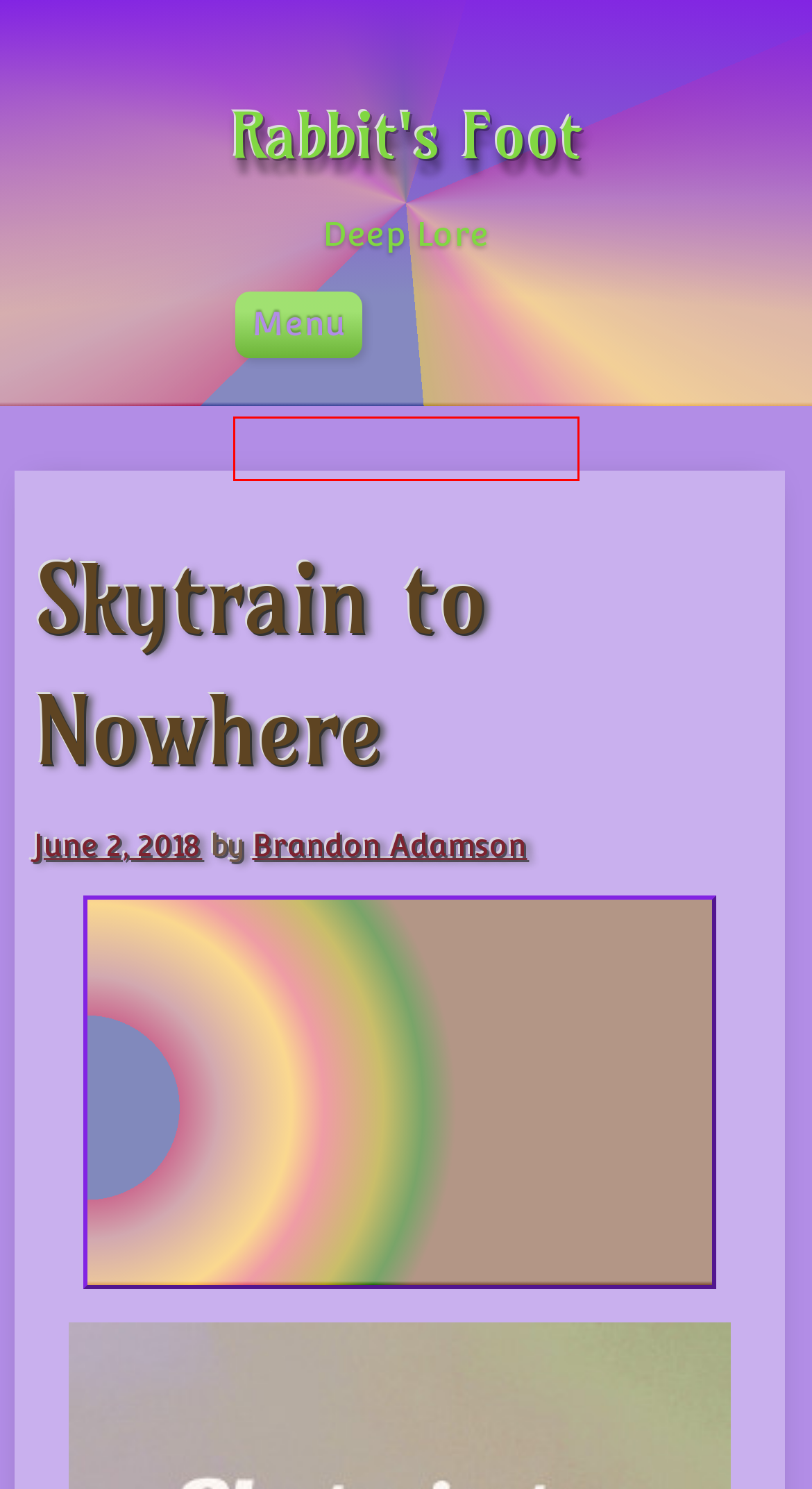Examine the screenshot of a webpage with a red bounding box around a UI element. Select the most accurate webpage description that corresponds to the new page after clicking the highlighted element. Here are the choices:
A. November 2011 – Rabbit's Foot
B. phoenix – Rabbit's Foot
C. October 2005 – Rabbit's Foot
D. Brandon Adamson – Rabbit's Foot
E. Books Available – Rabbit's Foot
F. November 2008 – Rabbit's Foot
G. June 2018 – Rabbit's Foot
H. Rabbit's Foot – Deep Lore

D